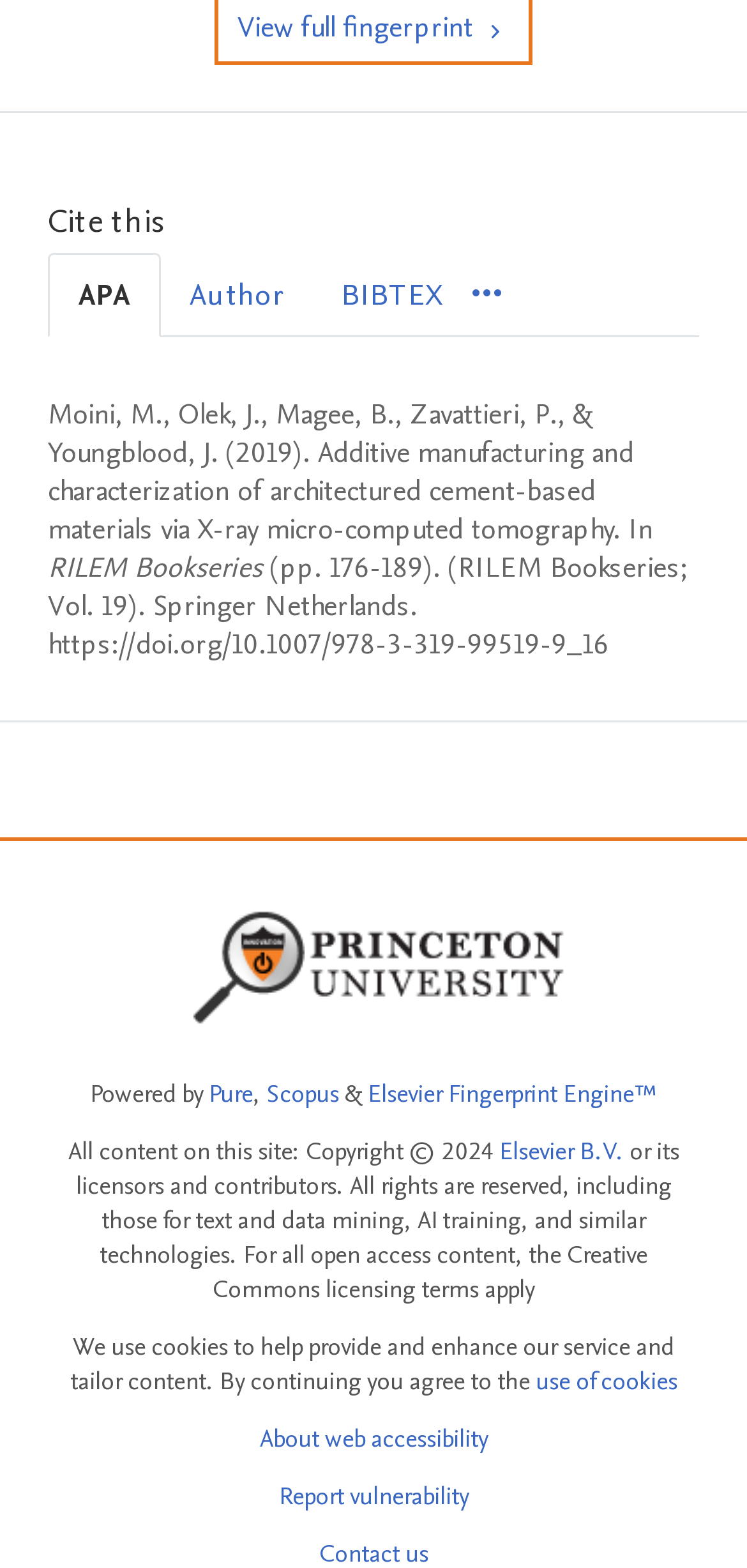Please determine the bounding box coordinates of the section I need to click to accomplish this instruction: "Select the Author citation style".

[0.215, 0.162, 0.418, 0.214]